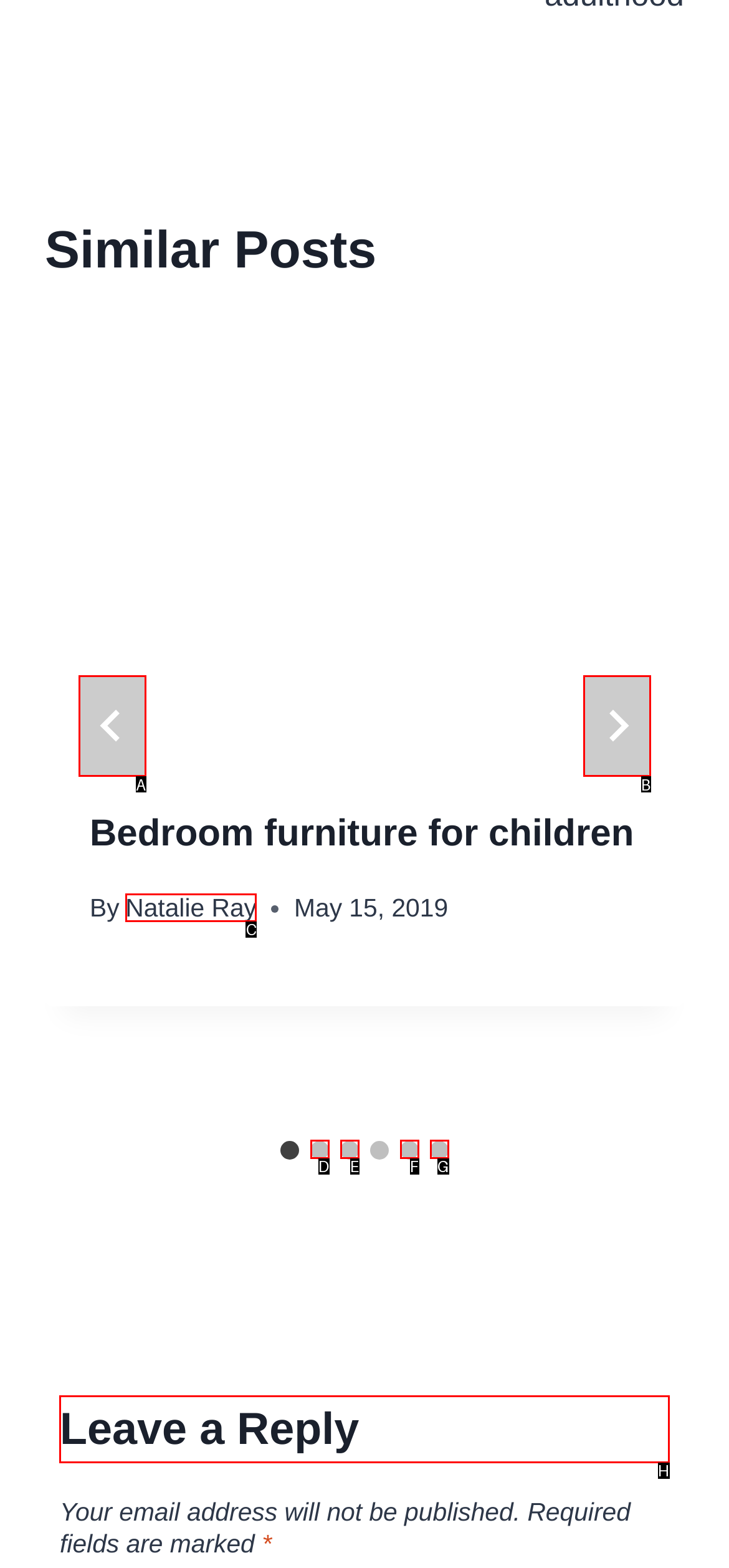Which UI element's letter should be clicked to achieve the task: View the article 'The 2024 Avian Flu: Origins, Impact, and the Global Response'
Provide the letter of the correct choice directly.

None